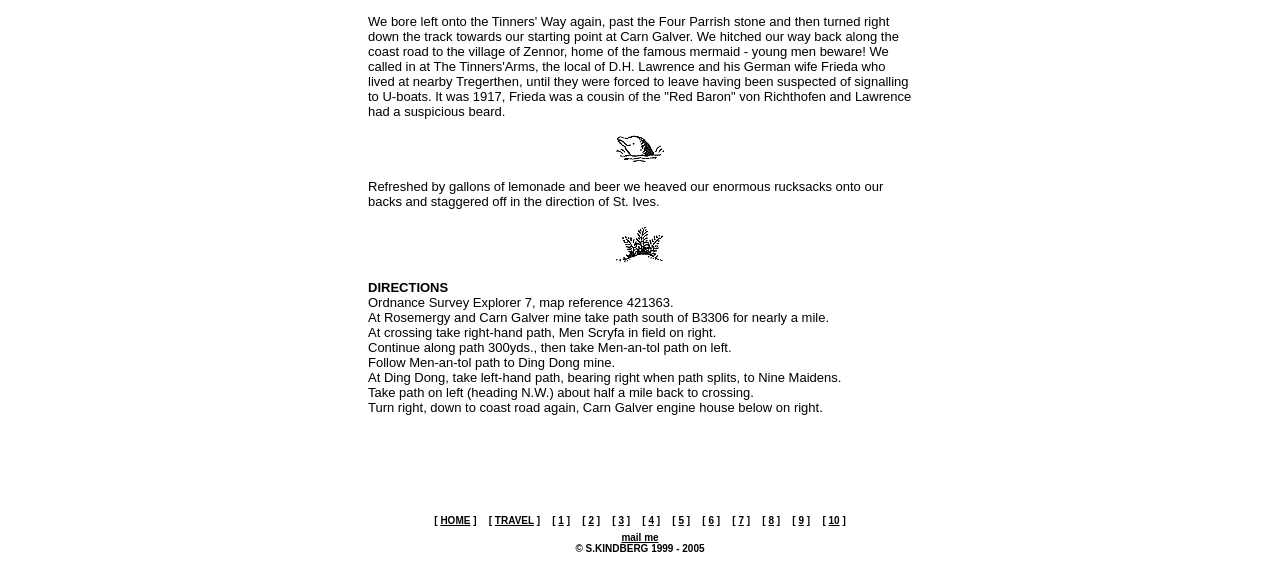Please find the bounding box for the UI component described as follows: "TRAVEL".

[0.387, 0.916, 0.417, 0.936]